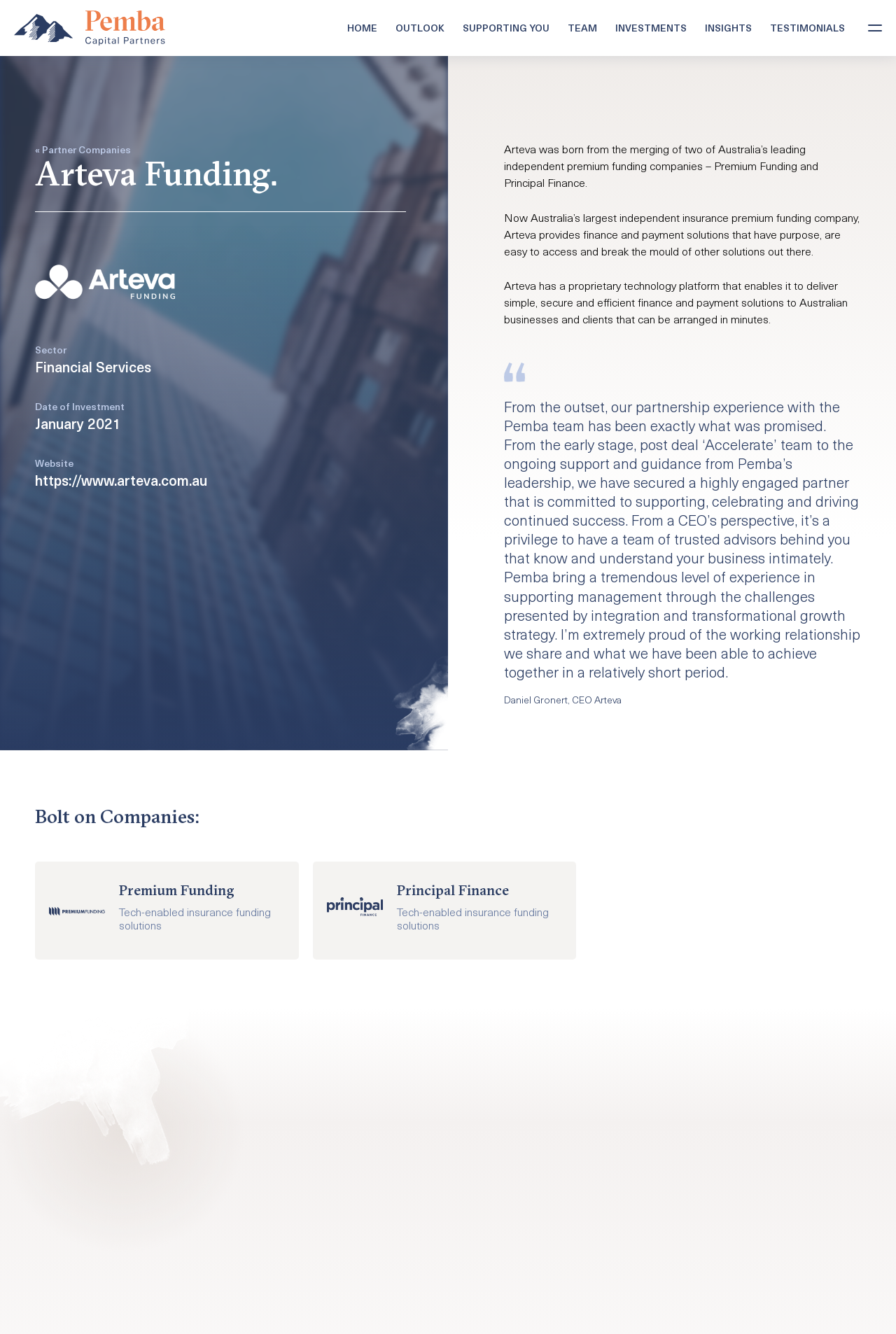Pinpoint the bounding box coordinates of the clickable area needed to execute the instruction: "Learn about Principal Finance". The coordinates should be specified as four float numbers between 0 and 1, i.e., [left, top, right, bottom].

[0.443, 0.662, 0.628, 0.678]